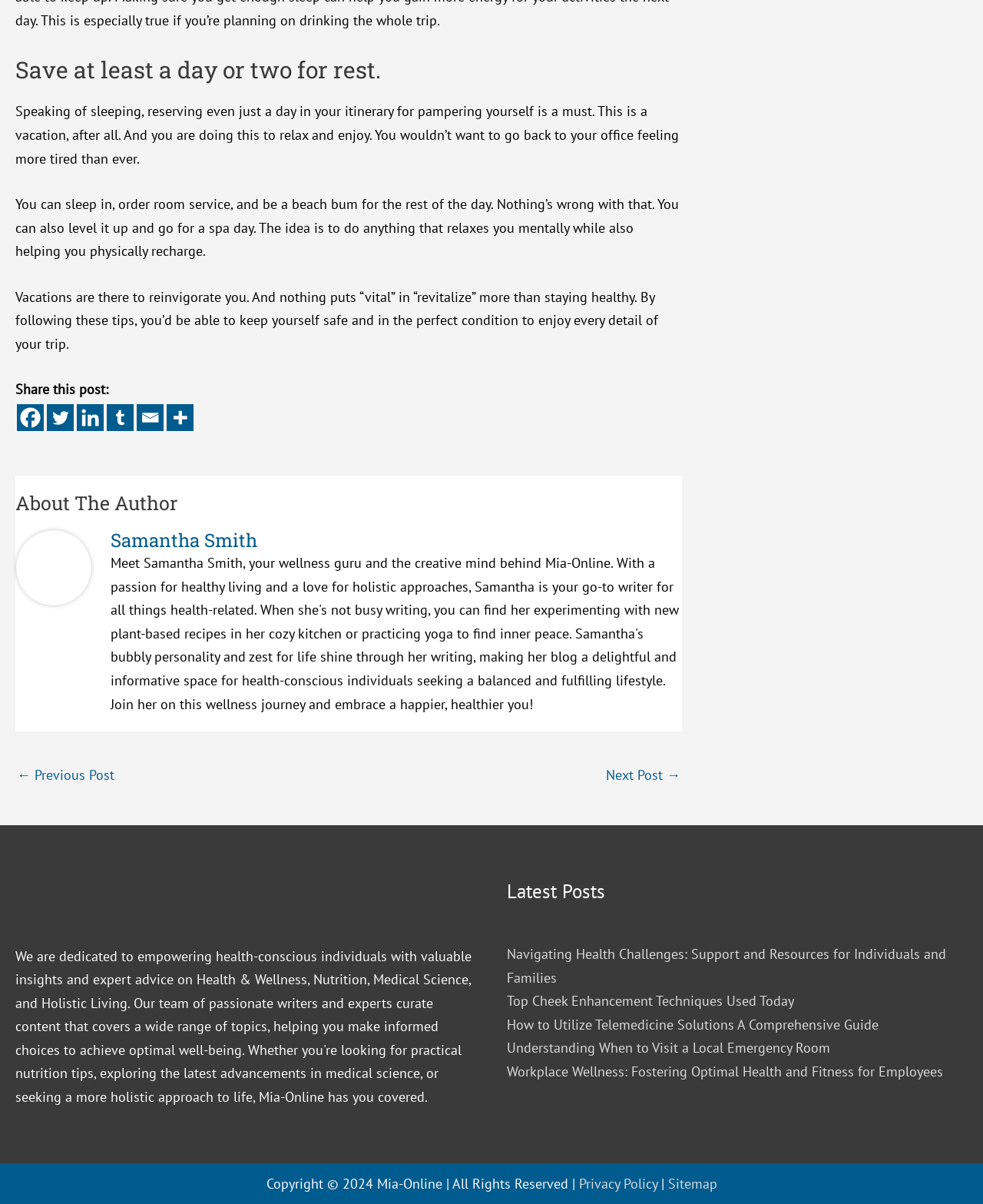Determine the bounding box coordinates of the target area to click to execute the following instruction: "Read the previous post."

[0.017, 0.632, 0.116, 0.659]